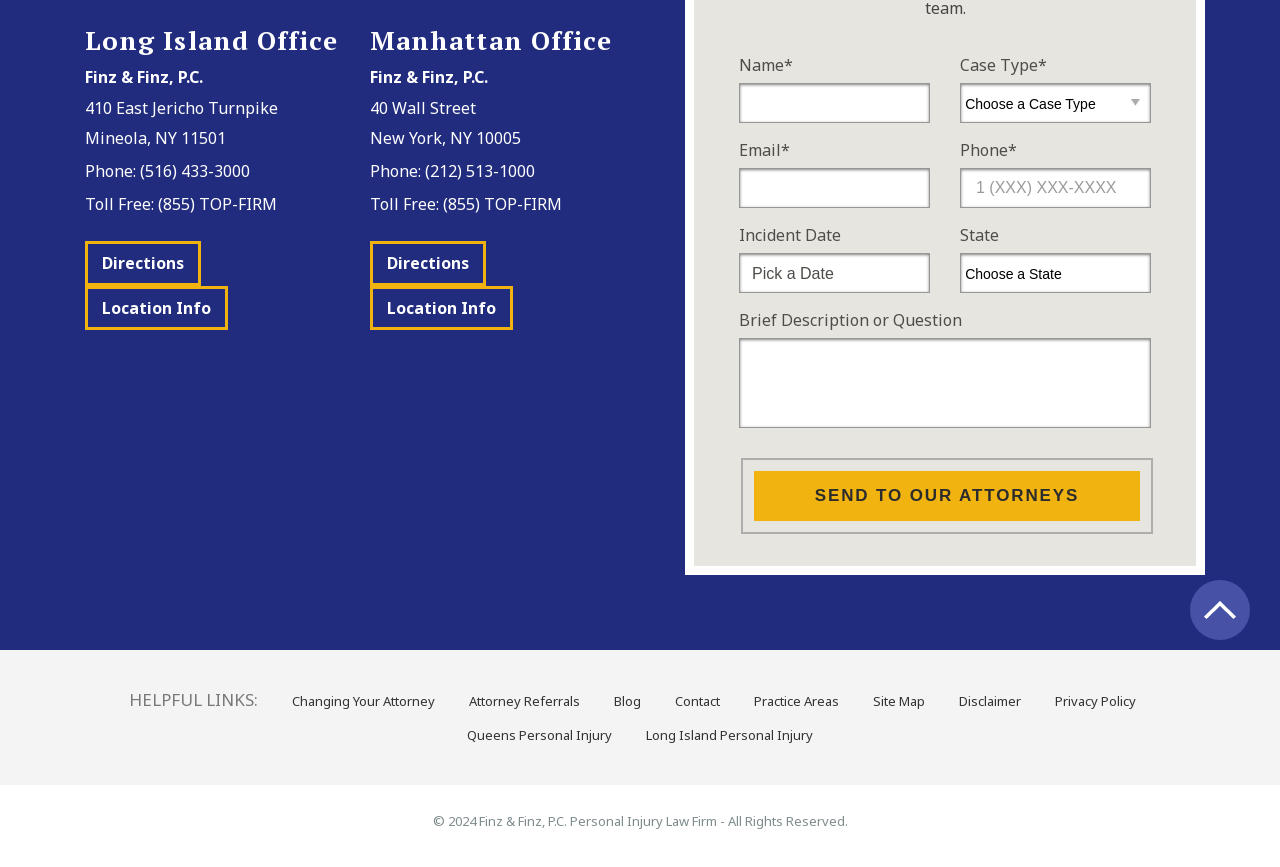Please determine the bounding box coordinates of the clickable area required to carry out the following instruction: "Click the 'Back to top' link". The coordinates must be four float numbers between 0 and 1, represented as [left, top, right, bottom].

[0.93, 0.669, 0.977, 0.738]